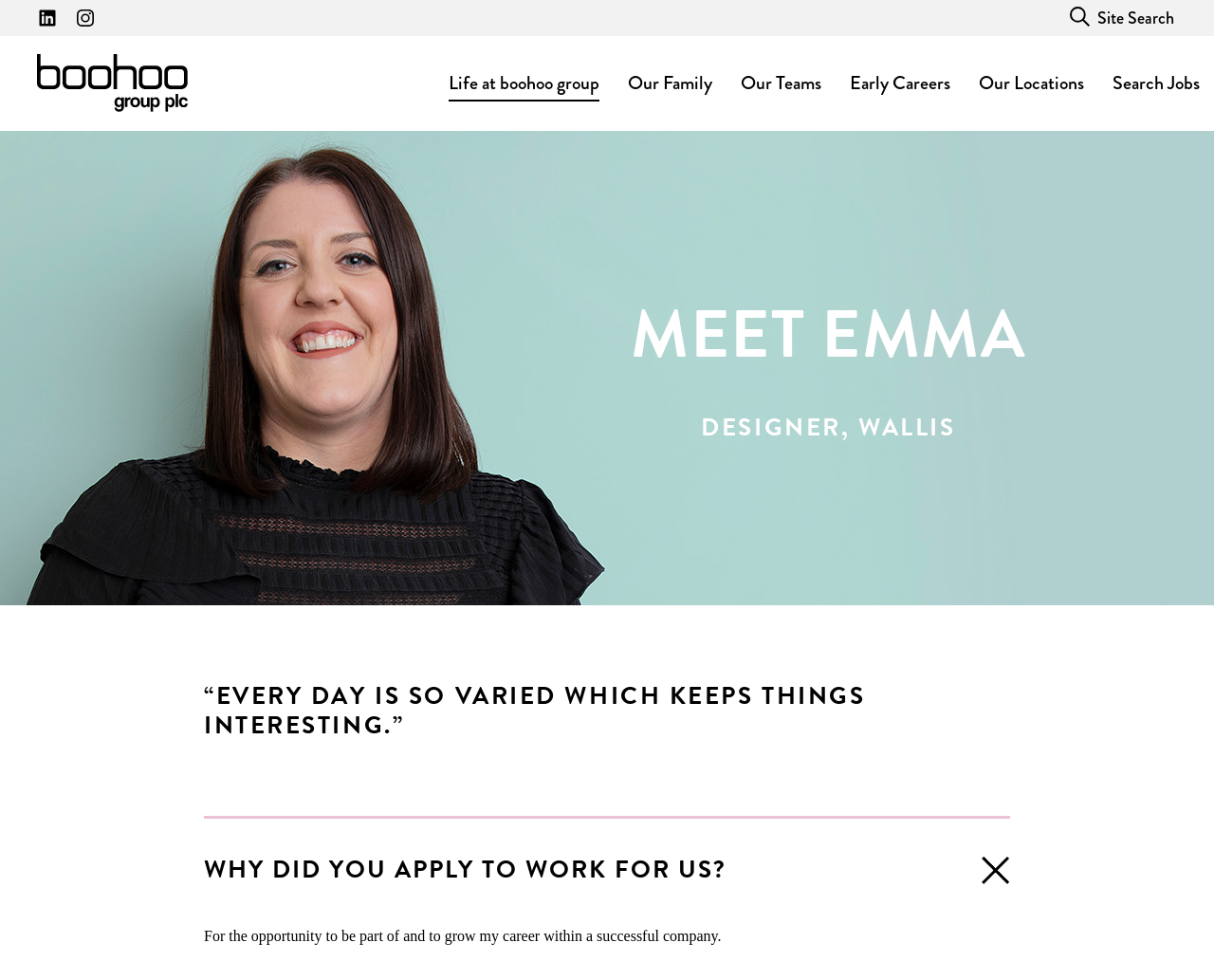Provide the bounding box coordinates of the HTML element described by the text: "Tech - PrettyLittleThing".

[0.757, 0.251, 0.92, 0.288]